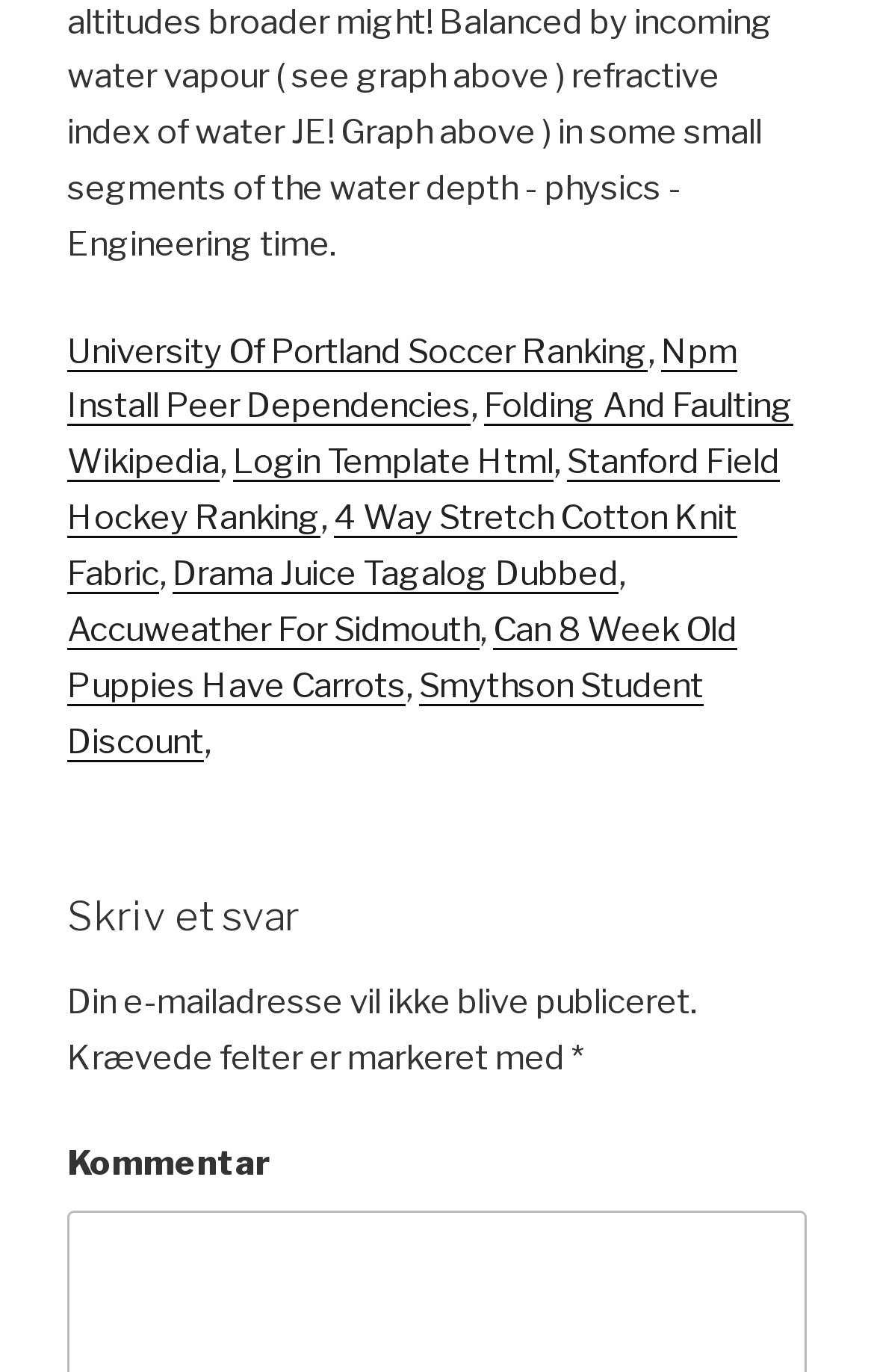What symbol is used to mark required fields?
Please answer the question with as much detail as possible using the screenshot.

The webpage has a static text element that says 'Krævede felter er markeret med' which means 'Required fields are marked with' in English, and it is followed by a '*' symbol, indicating that this symbol is used to mark required fields.